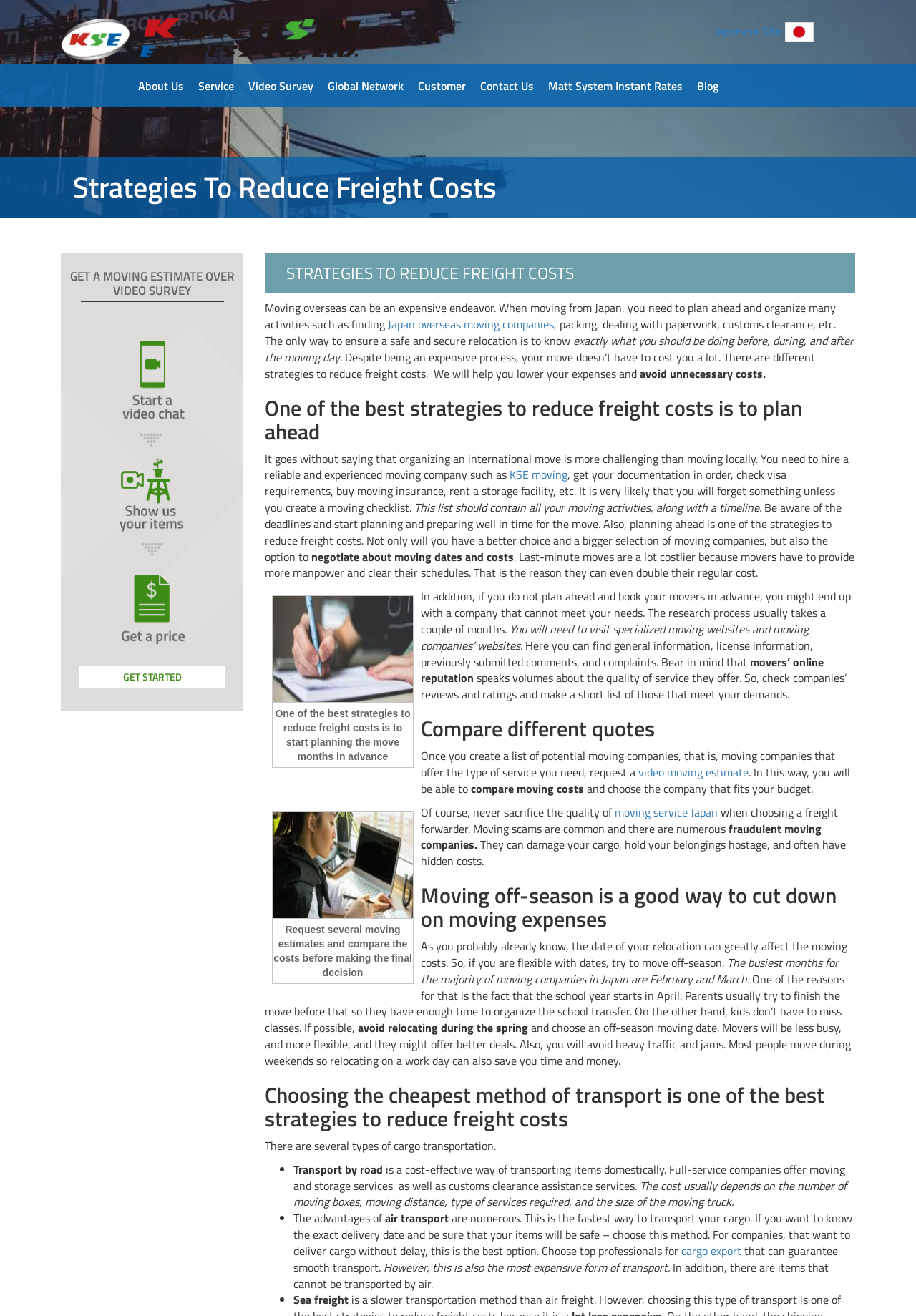What are the three types of cargo transportation mentioned?
Please provide a single word or phrase answer based on the image.

Road, air, and sea